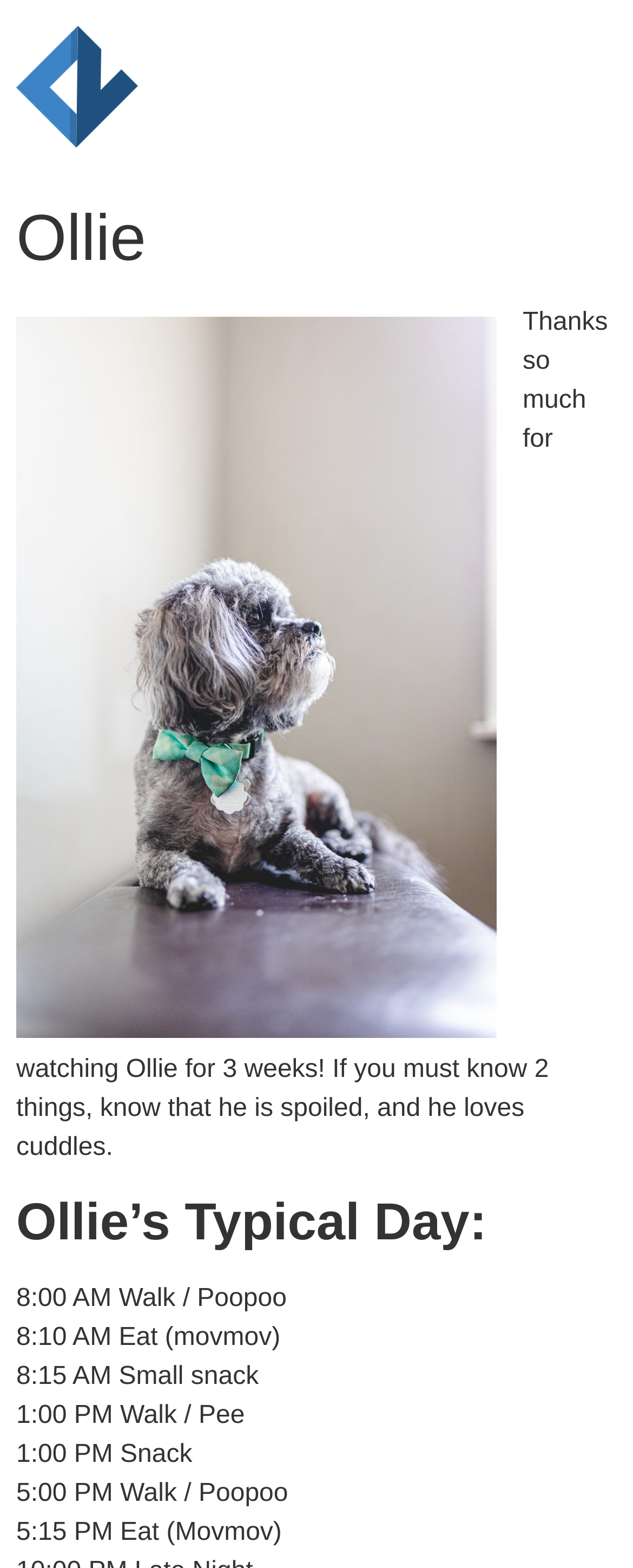Answer the following in one word or a short phrase: 
What is Ollie's favorite activity?

Cuddles